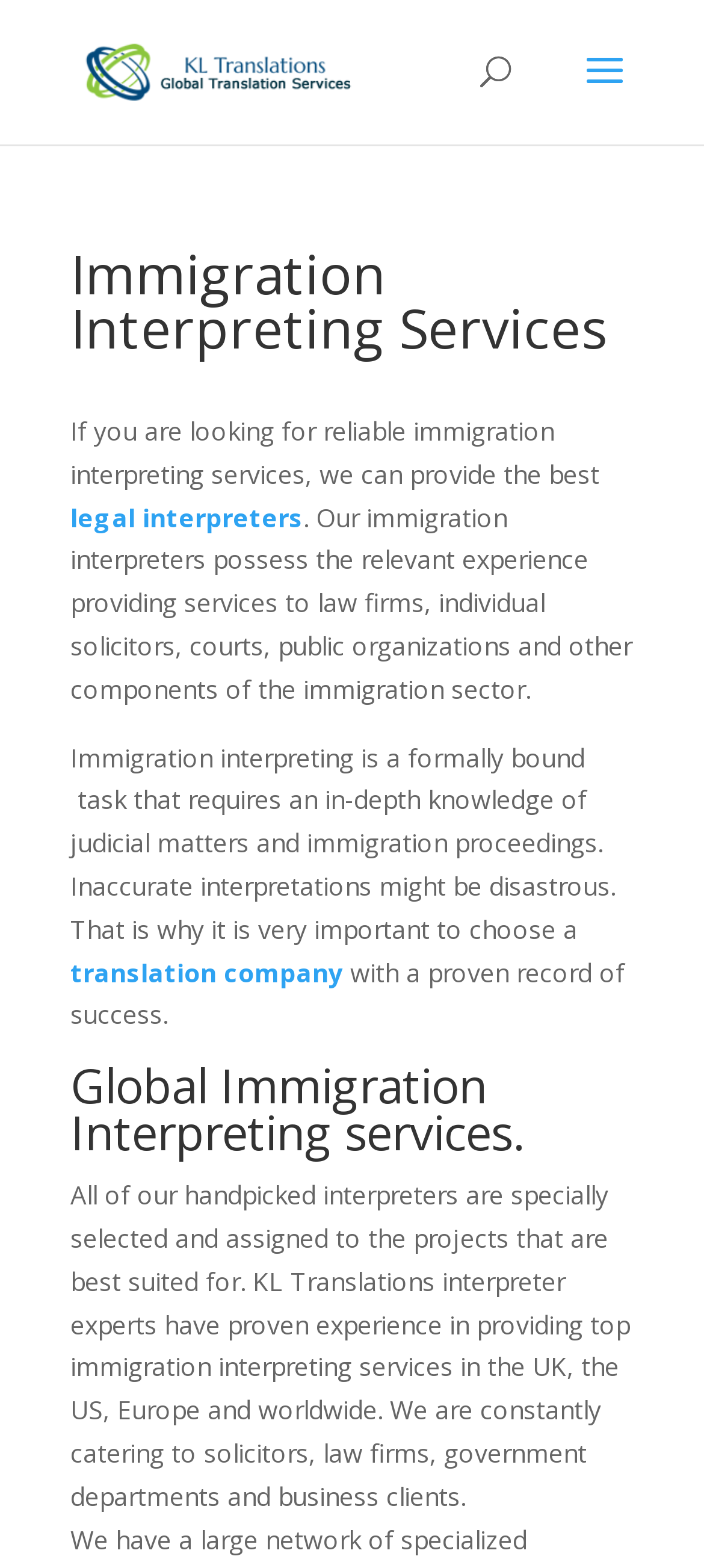What is the company's profession?
Refer to the image and give a detailed response to the question.

Based on the webpage, the company is a professional translation company providing immigration interpreting services, which indicates that their profession is translation.